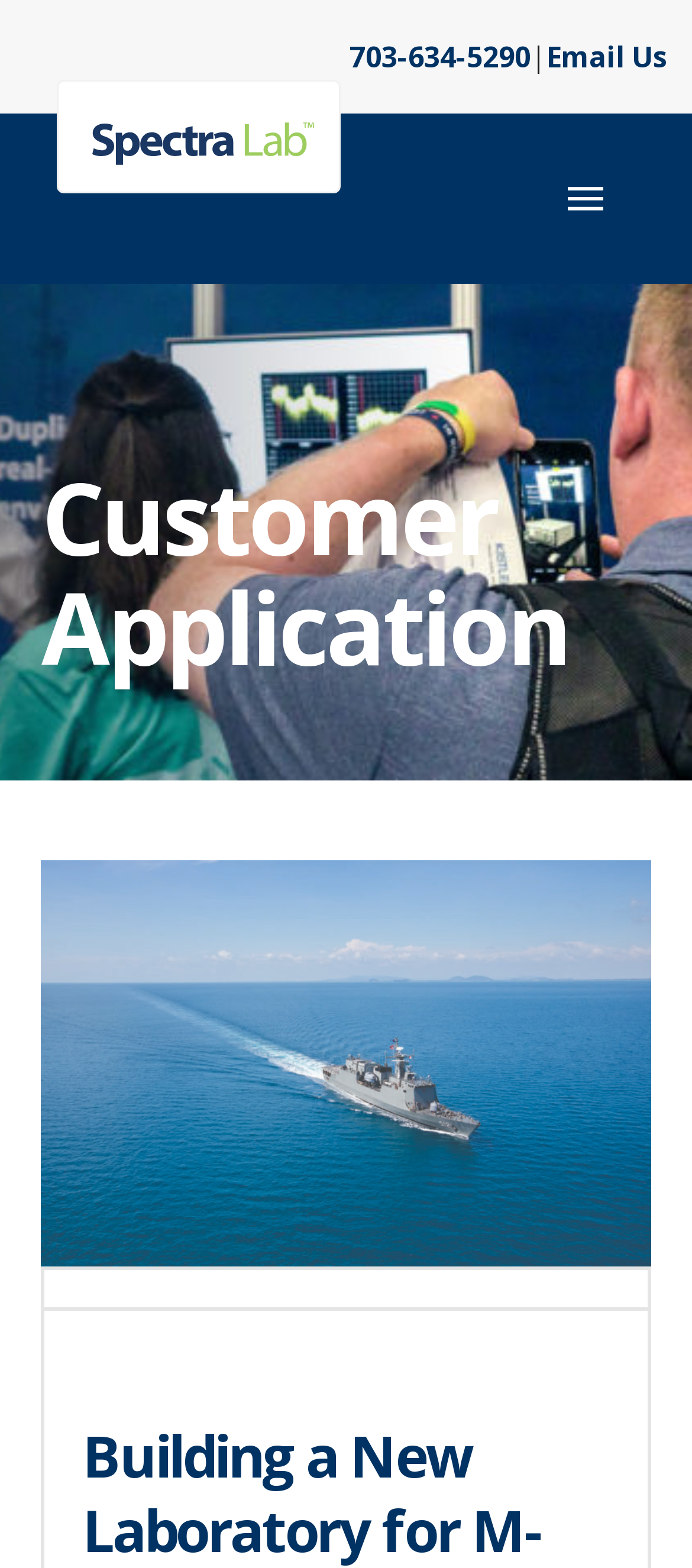Carefully examine the image and provide an in-depth answer to the question: What is the purpose of the button on the top right?

I found the purpose of the button by looking at its description, which says 'Toggle Off Canvas Content', and also by seeing that it has a popup menu.